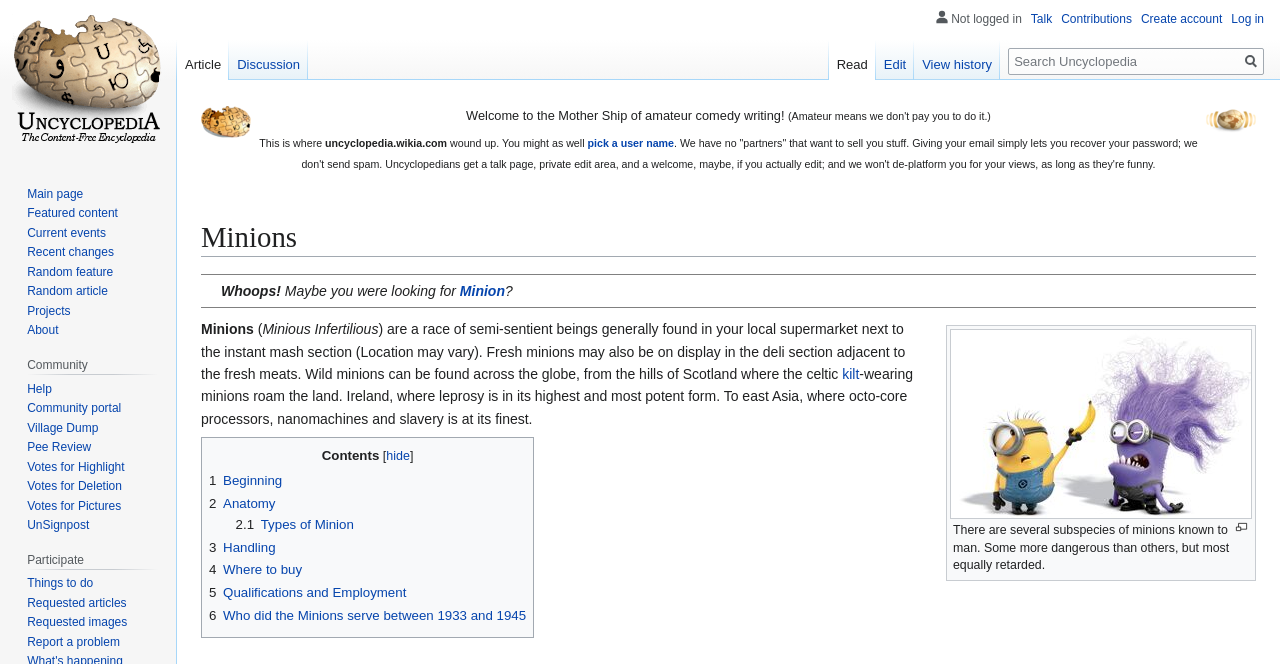Determine the bounding box coordinates for the area you should click to complete the following instruction: "Read the article".

[0.647, 0.06, 0.684, 0.12]